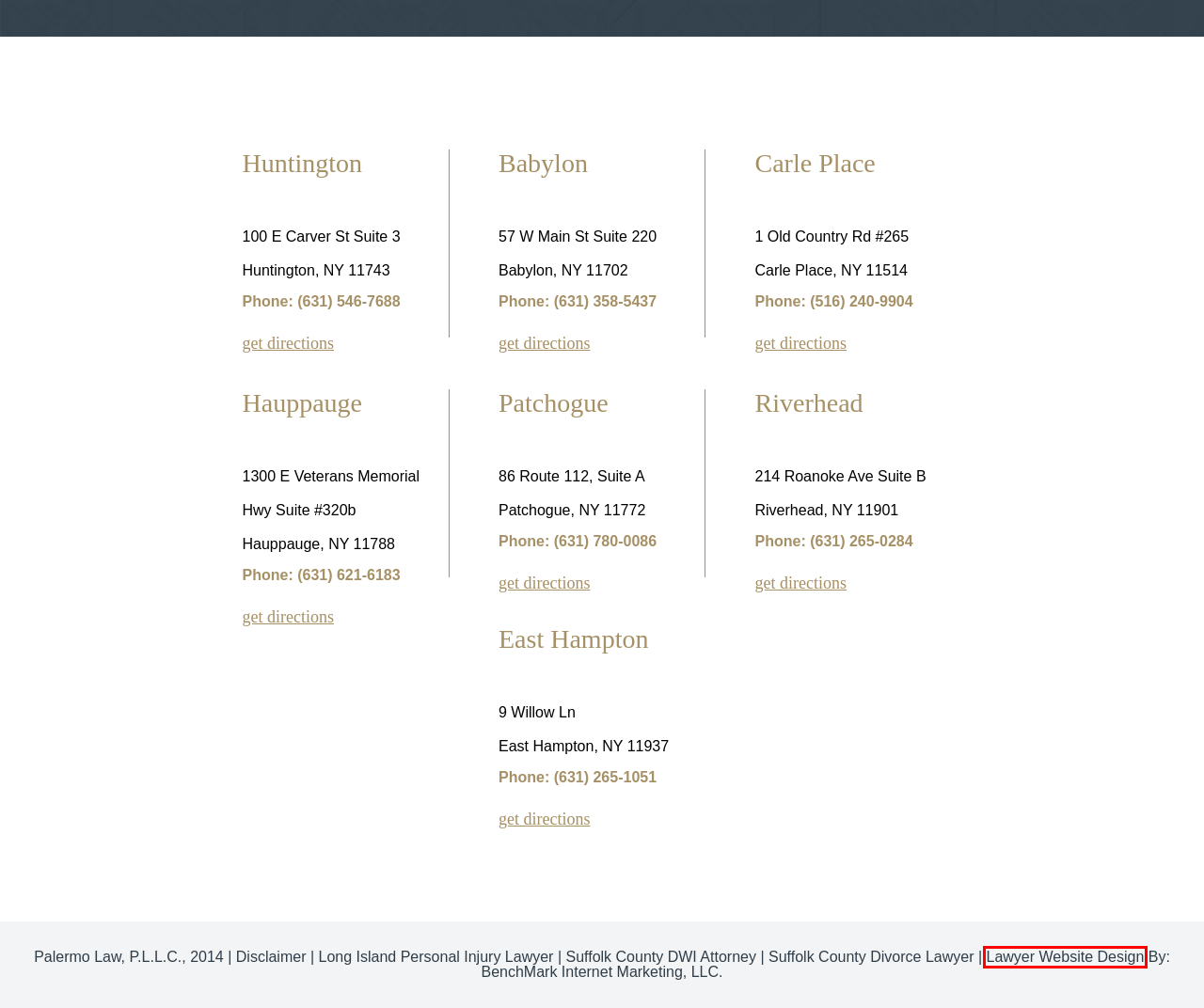You have received a screenshot of a webpage with a red bounding box indicating a UI element. Please determine the most fitting webpage description that matches the new webpage after clicking on the indicated element. The choices are:
A. Police: Long Island Woman Charged With DWI After Fatal Head-On Crash - CBS New York
B. Case Results | Palermo Law, P.L.L.C.
C. New York Personal Injury Lawyers [#1 Voted 2024] Personal Injury Attorney NY
D. Lawyer Web Design | #1 2023 Law Firm Website Design Company
E. Contact Palermo Law, P.L.L.C. | Long Island's Personal Injury Law Firm
F. Suffolk County DWI Attorney [#1 Voted 2024] DWI Lawyers NY
G. Facebook: Understanding the Business Benefits | Social Media Today
H. New York Divorce Lawyer [#1 2024] Divorce Attorneys NY

D